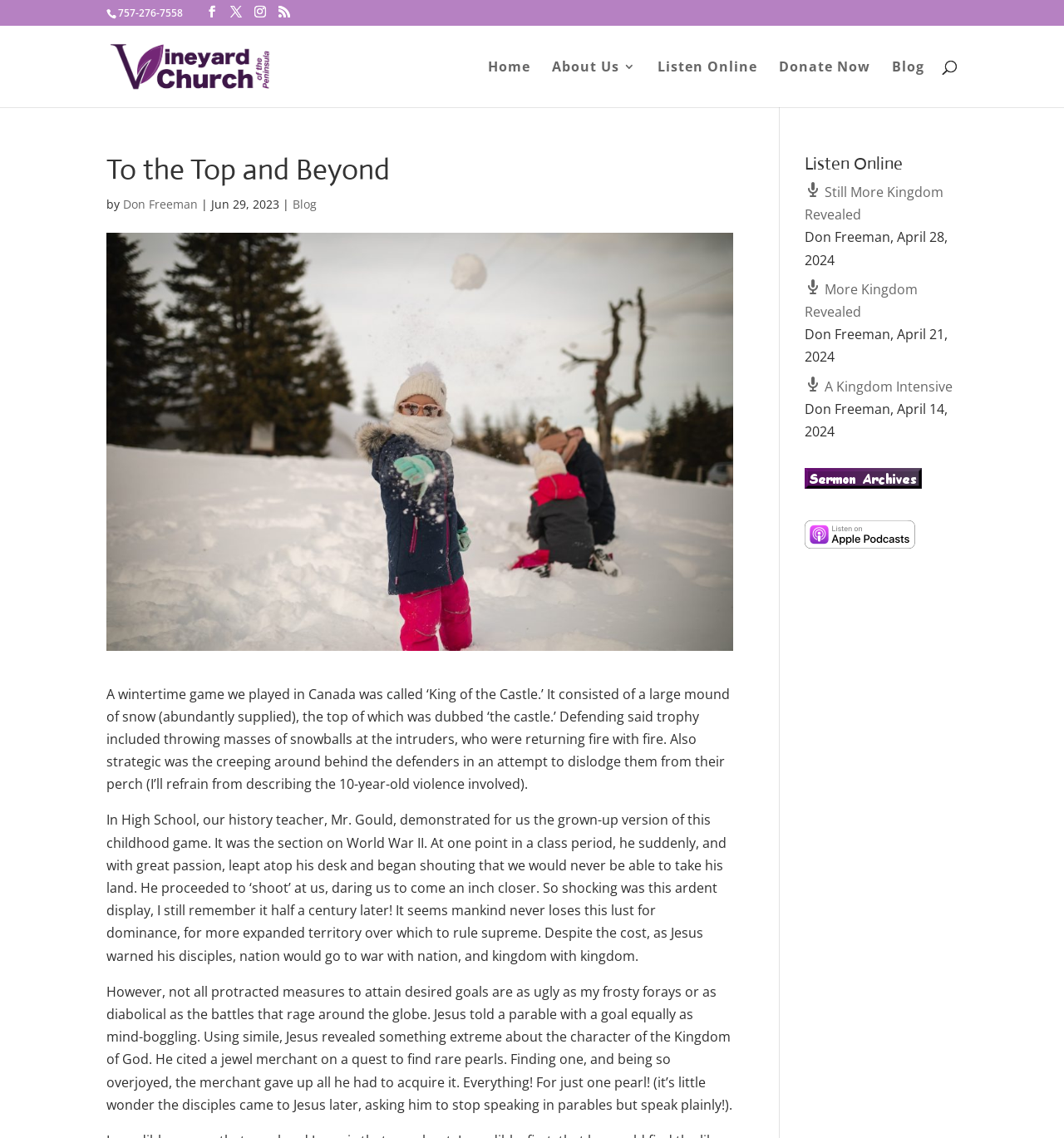Can you pinpoint the bounding box coordinates for the clickable element required for this instruction: "Visit FACEBOOK page"? The coordinates should be four float numbers between 0 and 1, i.e., [left, top, right, bottom].

None